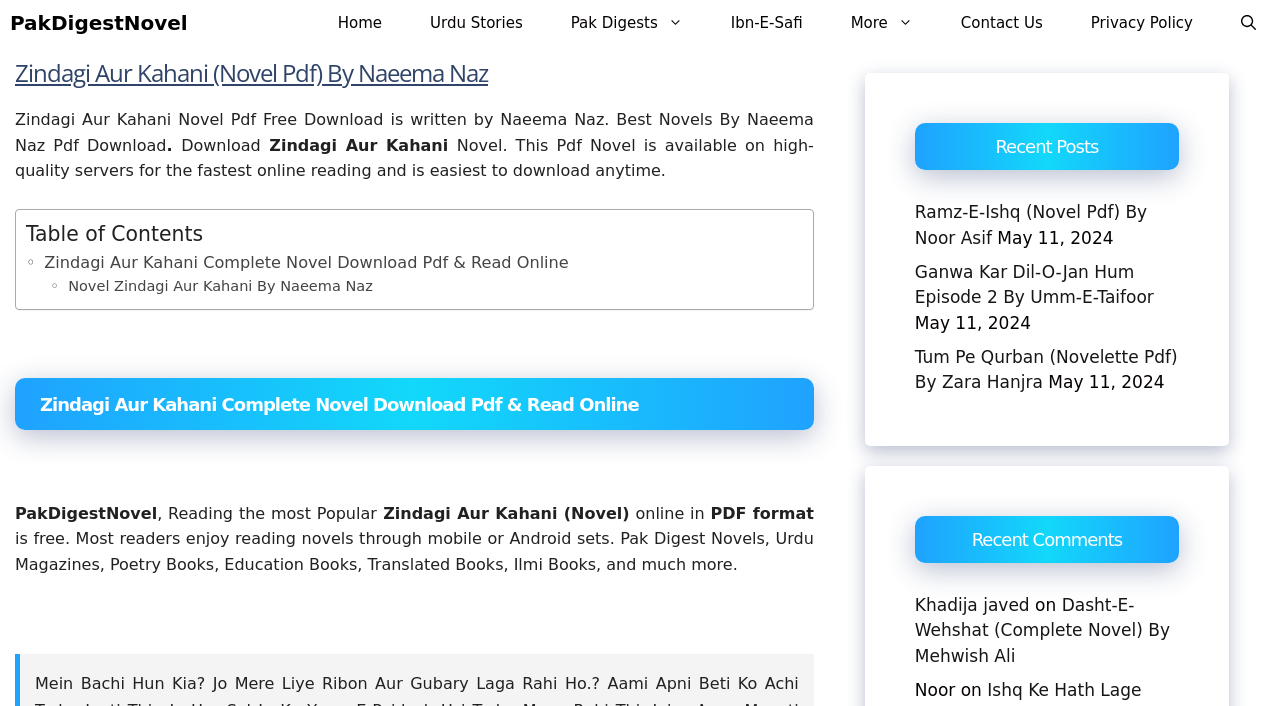Locate the bounding box of the UI element based on this description: "Urdu Stories". Provide four float numbers between 0 and 1 as [left, top, right, bottom].

[0.317, 0.0, 0.427, 0.065]